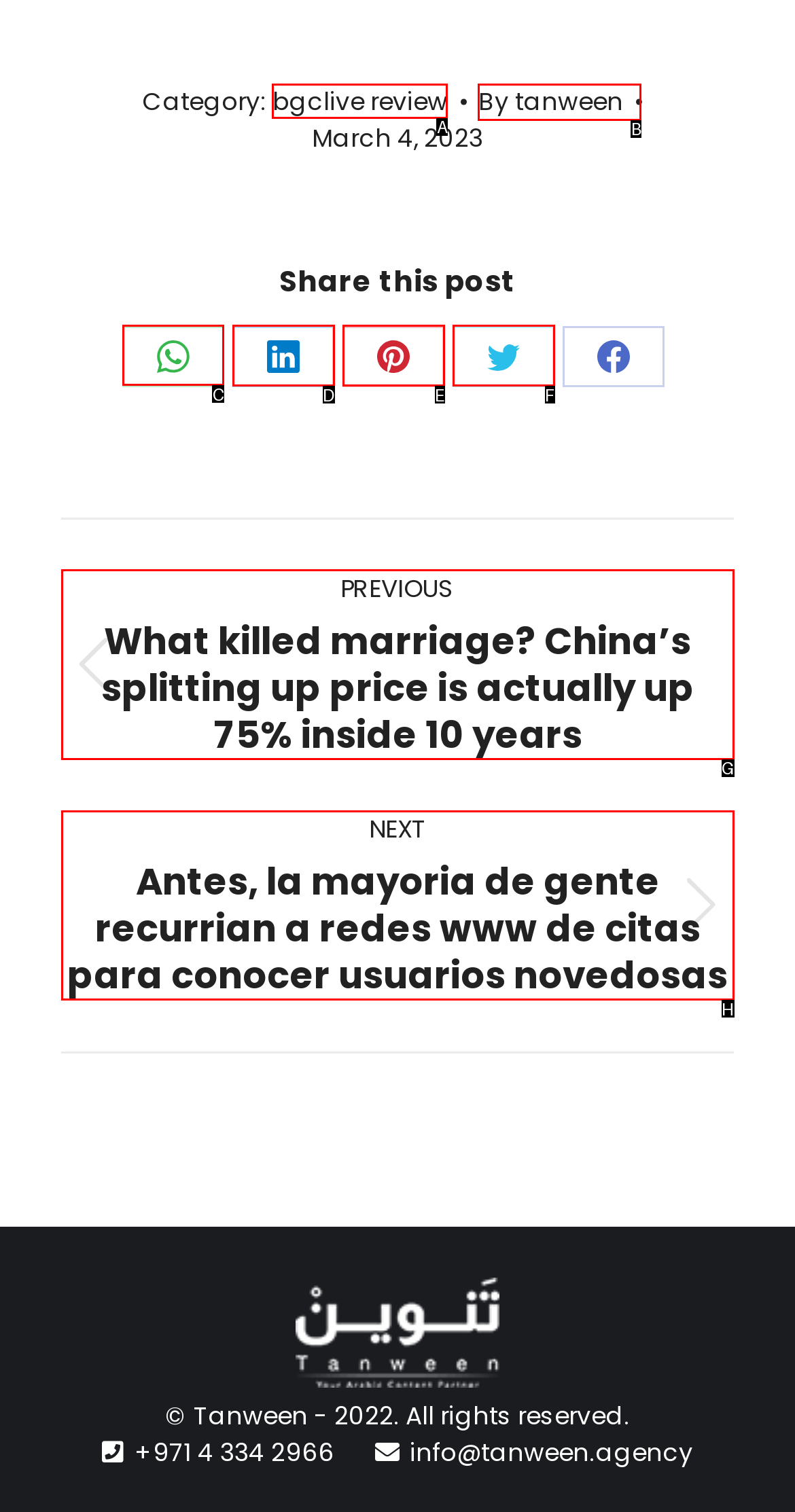Indicate the HTML element that should be clicked to perform the task: Share this post on WhatsApp Reply with the letter corresponding to the chosen option.

C